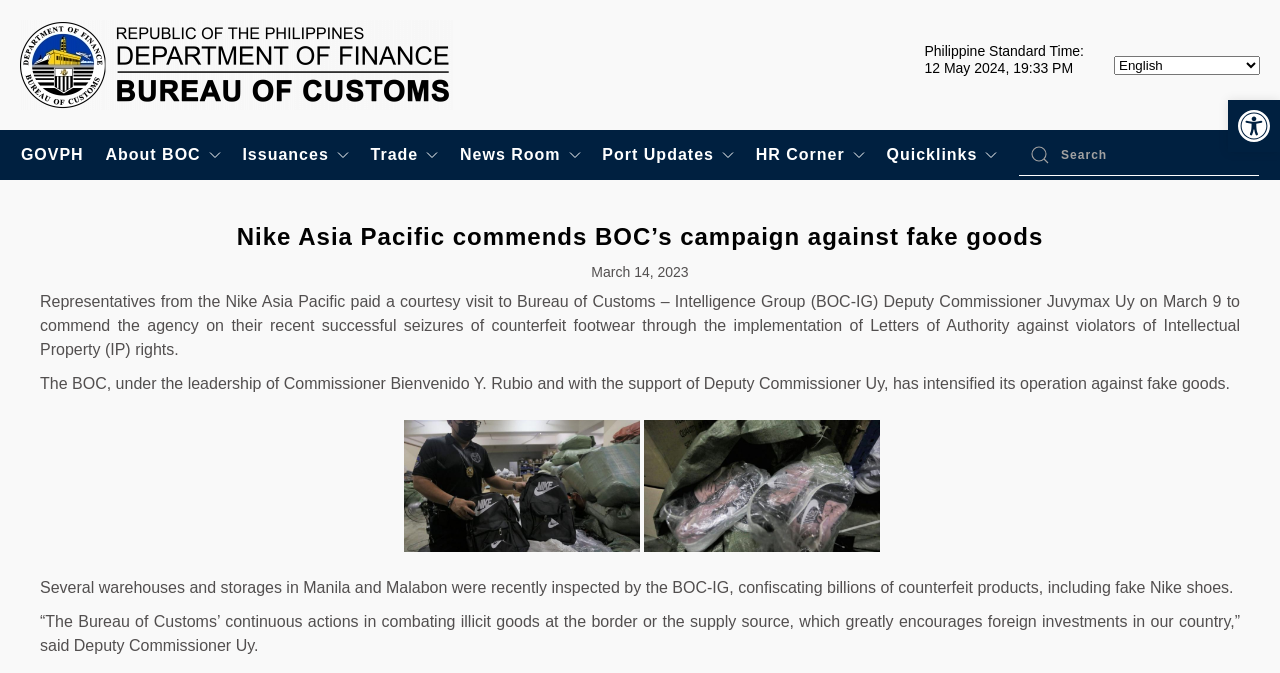Using the information in the image, give a comprehensive answer to the question: 
What is the name of the Commissioner?

I found the name of the Commissioner by reading the StaticText element with the text 'The BOC, under the leadership of Commissioner Bienvenido Y. Rubio and with the support of Deputy Commissioner Uy, has intensified its operation against fake goods.' which is located in the main content area of the webpage.